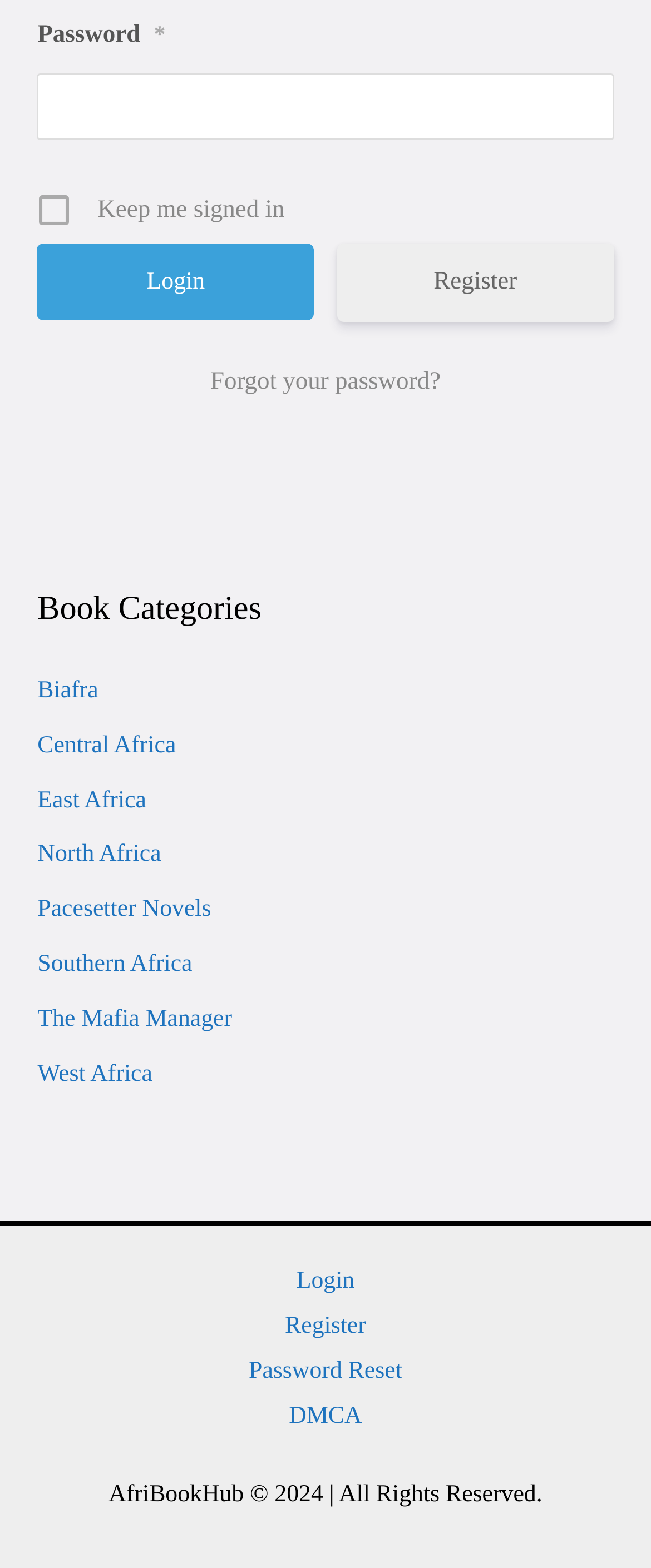Indicate the bounding box coordinates of the element that must be clicked to execute the instruction: "Register now". The coordinates should be given as four float numbers between 0 and 1, i.e., [left, top, right, bottom].

[0.518, 0.155, 0.942, 0.205]